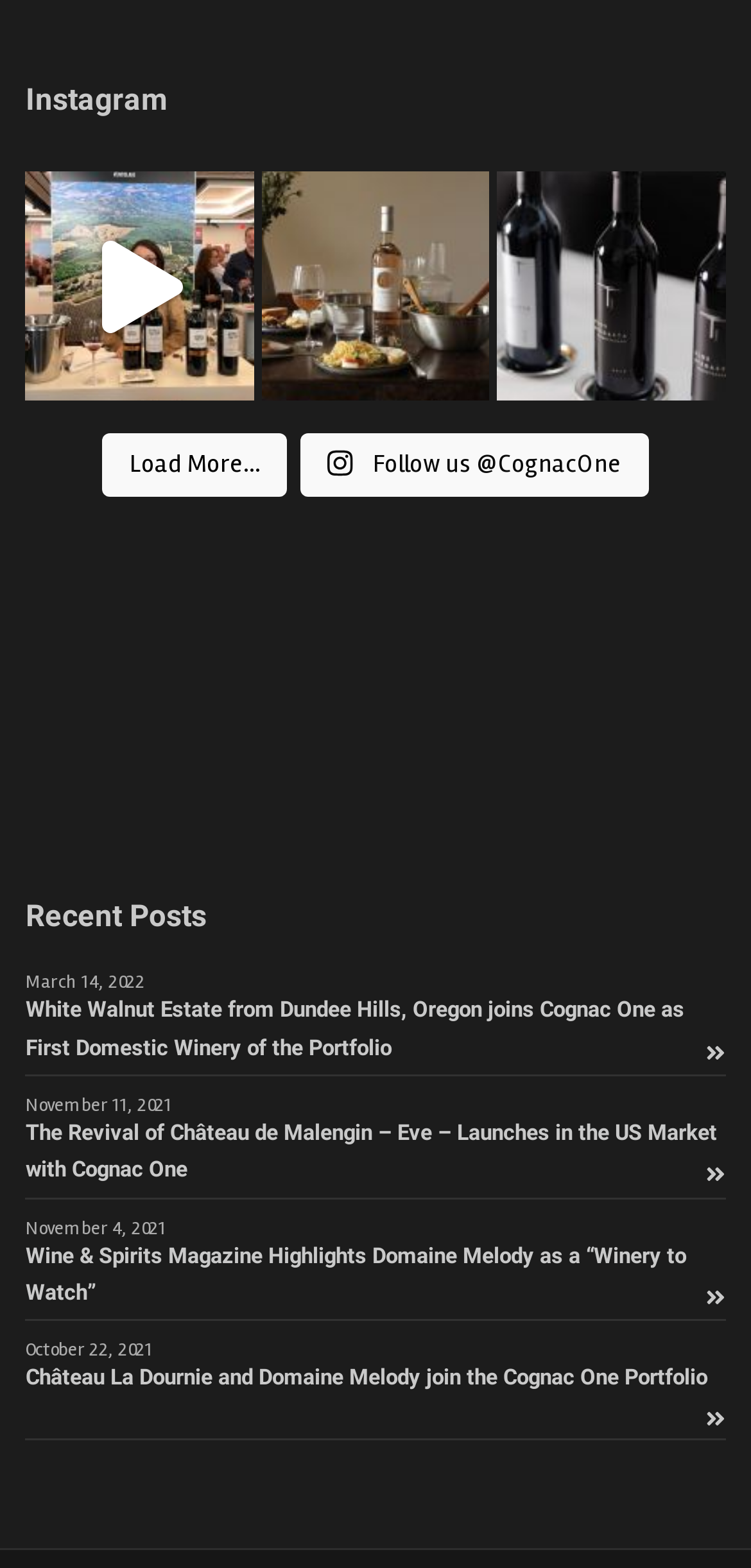Locate the coordinates of the bounding box for the clickable region that fulfills this instruction: "Load more posts".

[0.137, 0.276, 0.383, 0.317]